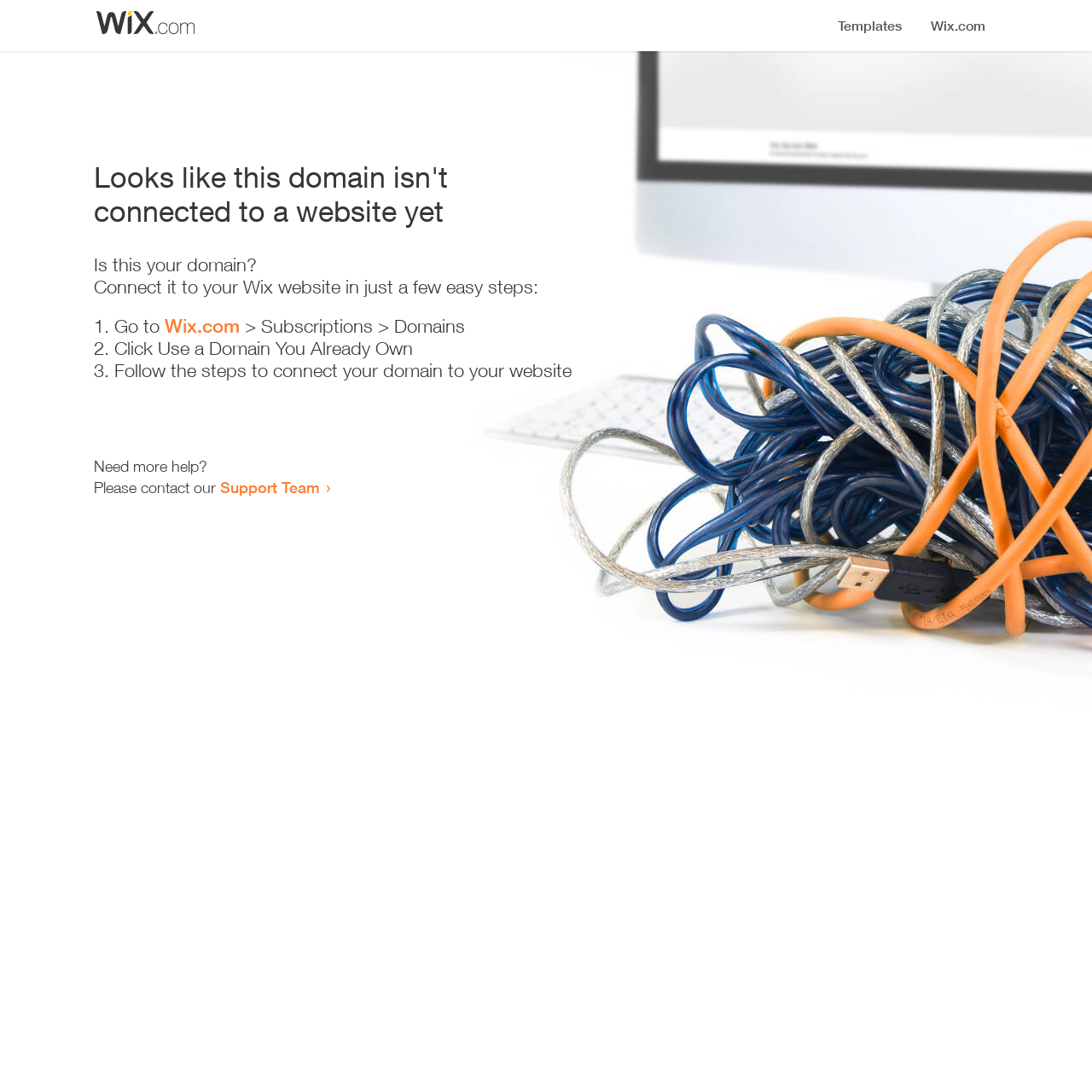Provide the bounding box coordinates of the UI element this sentence describes: "Support Team".

[0.202, 0.438, 0.293, 0.455]